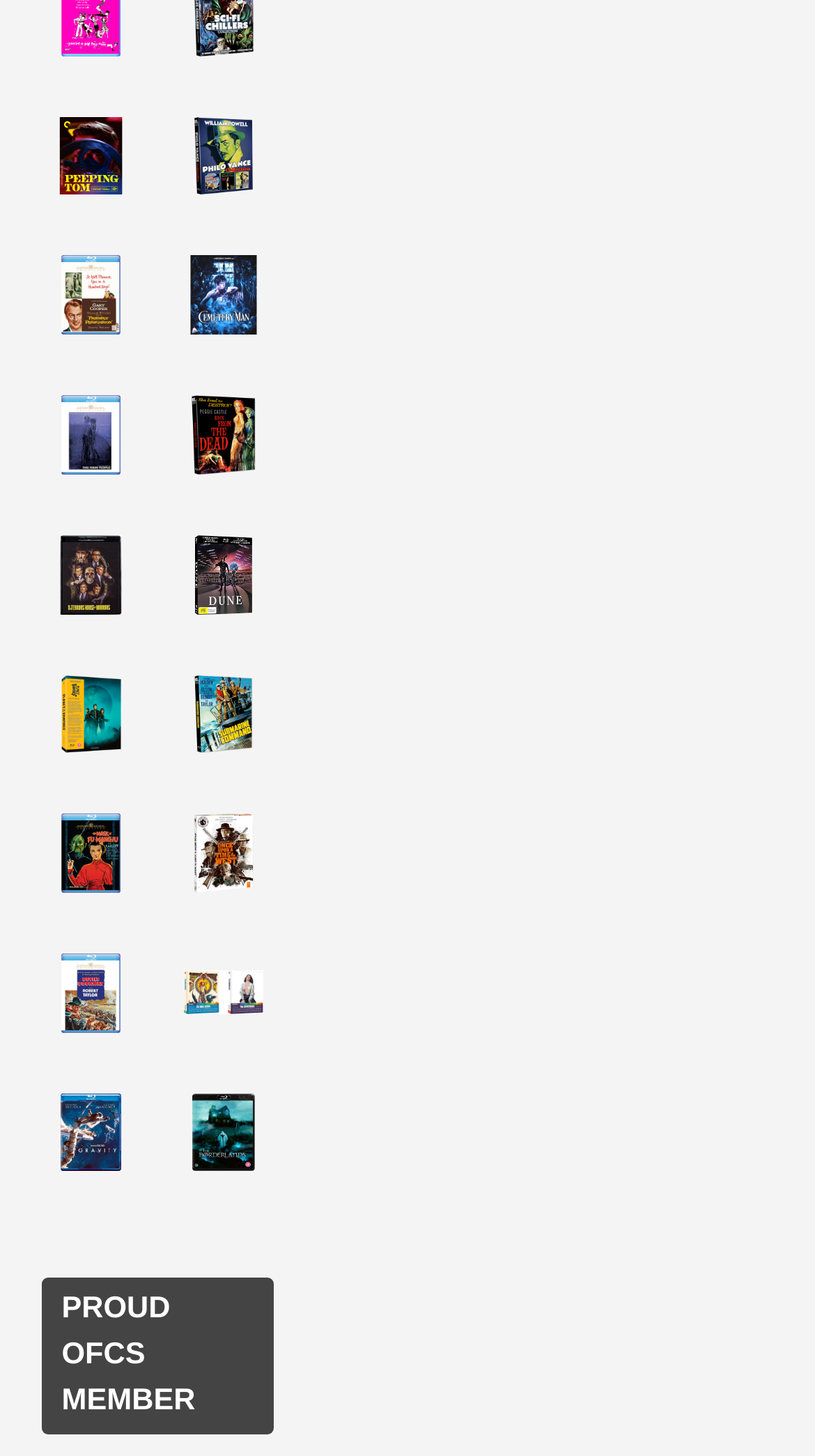Kindly provide the bounding box coordinates of the section you need to click on to fulfill the given instruction: "Click on Peeping Tom link".

[0.05, 0.073, 0.172, 0.146]